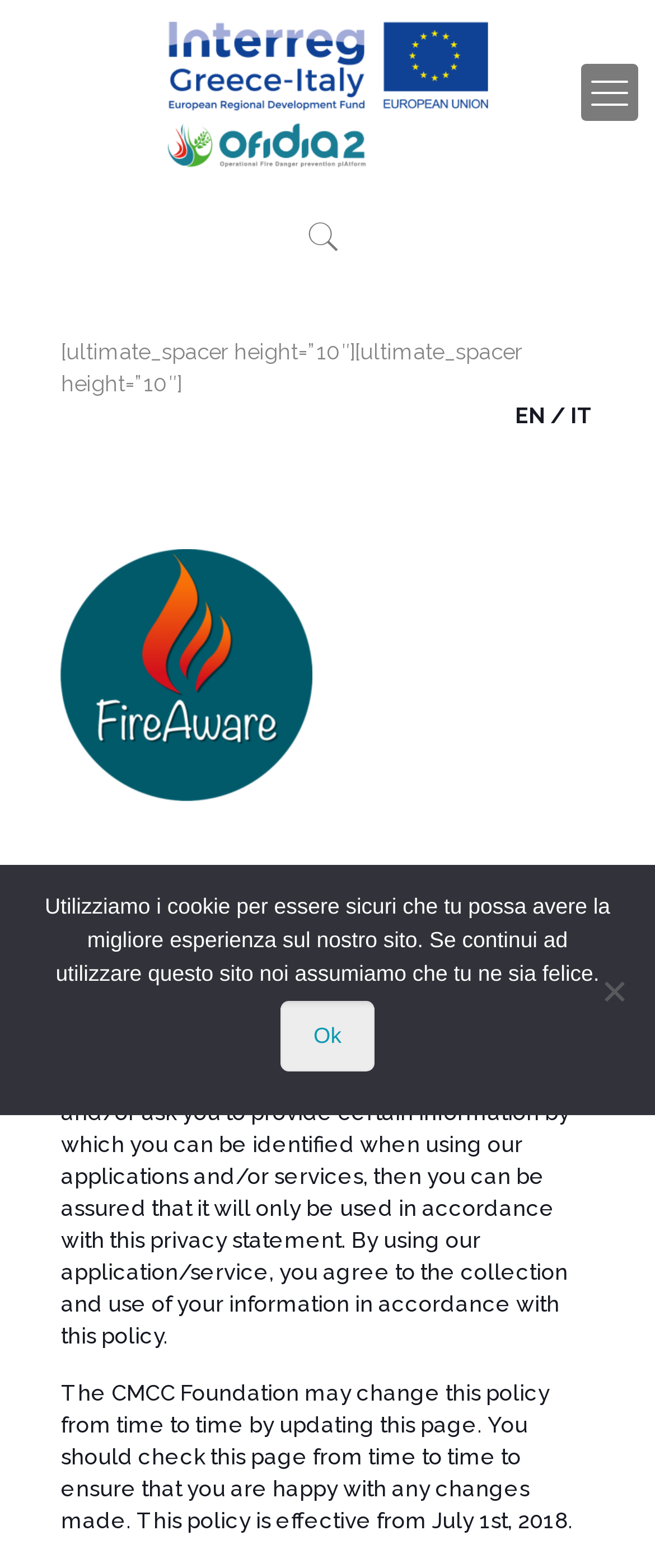Respond with a single word or phrase to the following question:
What is the effective date of the privacy policy?

July 1st, 2018